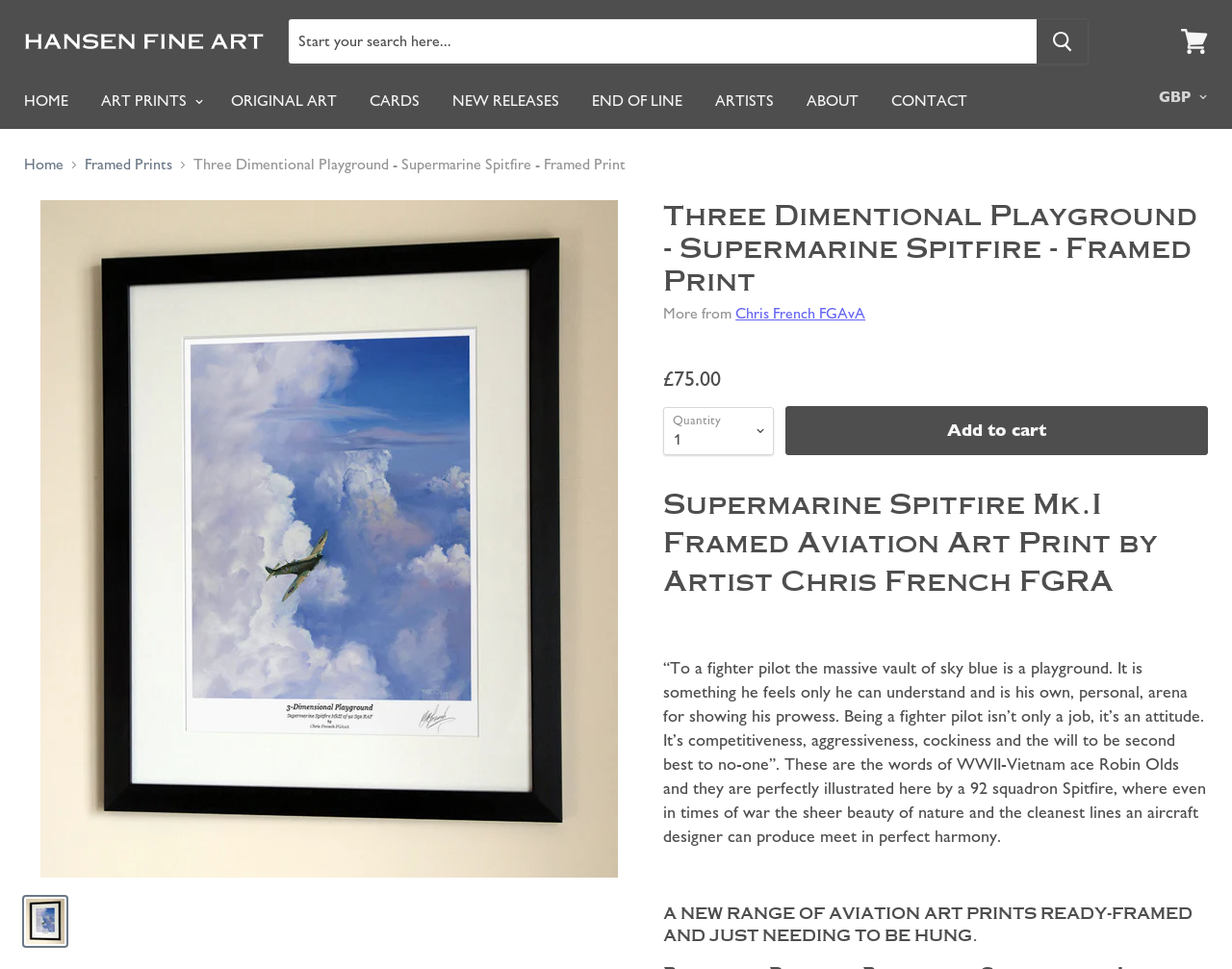Respond with a single word or short phrase to the following question: 
How many navigation menus are there on the webpage?

2